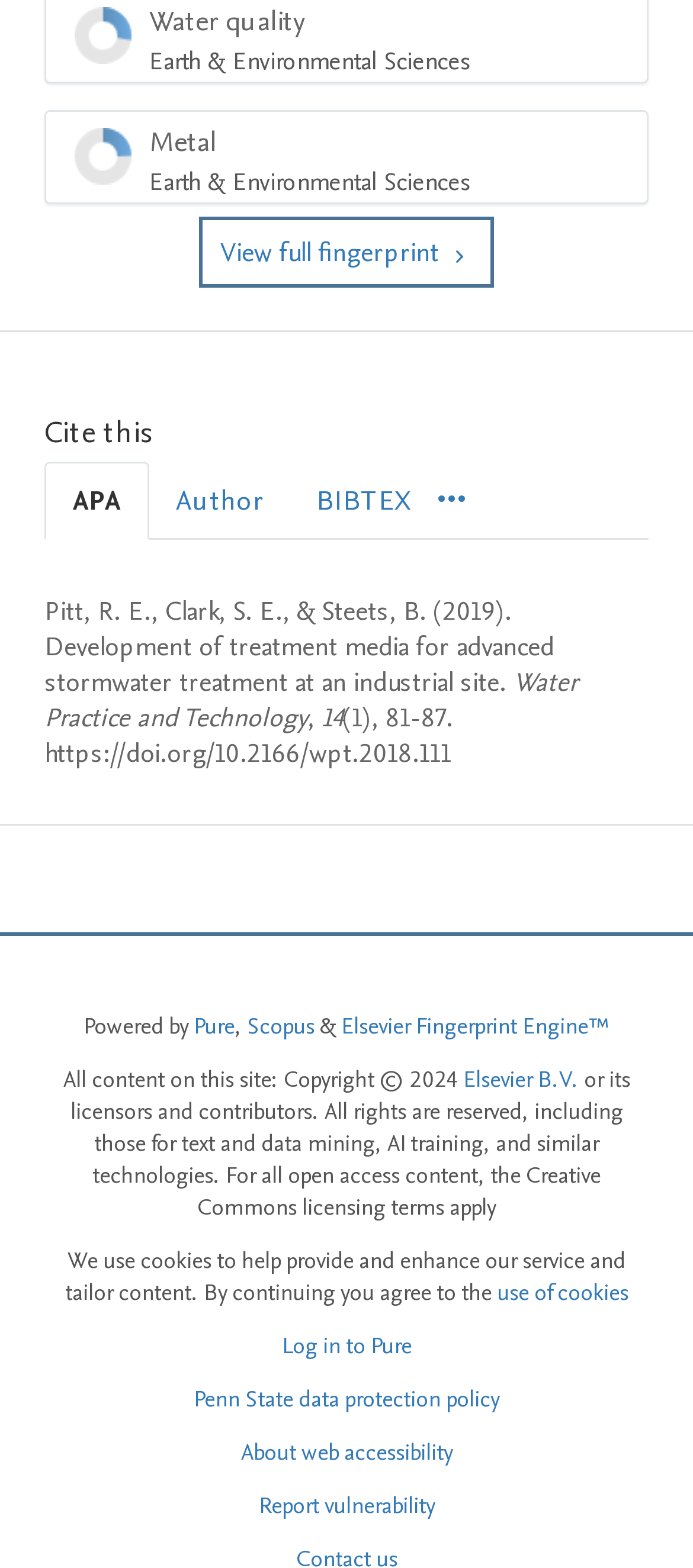Provide a brief response to the question using a single word or phrase: 
Who are the authors of the article?

Pitt, R. E., Clark, S. E., & Steets, B.